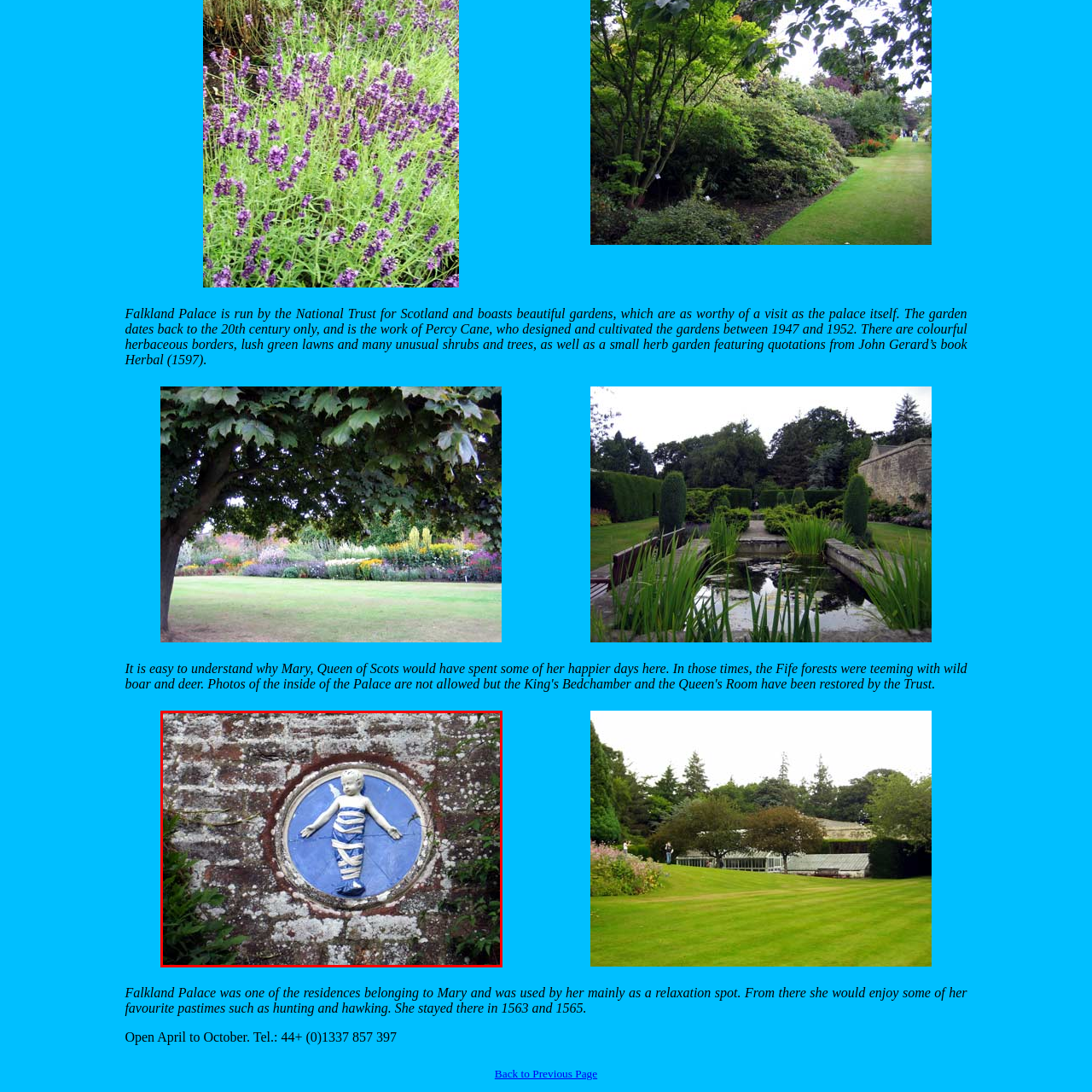What is the designer of the gardens?
Focus on the section of the image encased in the red bounding box and provide a detailed answer based on the visual details you find.

The question asks about the designer of the gardens in the image. According to the caption, Falkland Palace is known for its stunning gardens designed by Percy Cane. Therefore, the answer is Percy Cane.